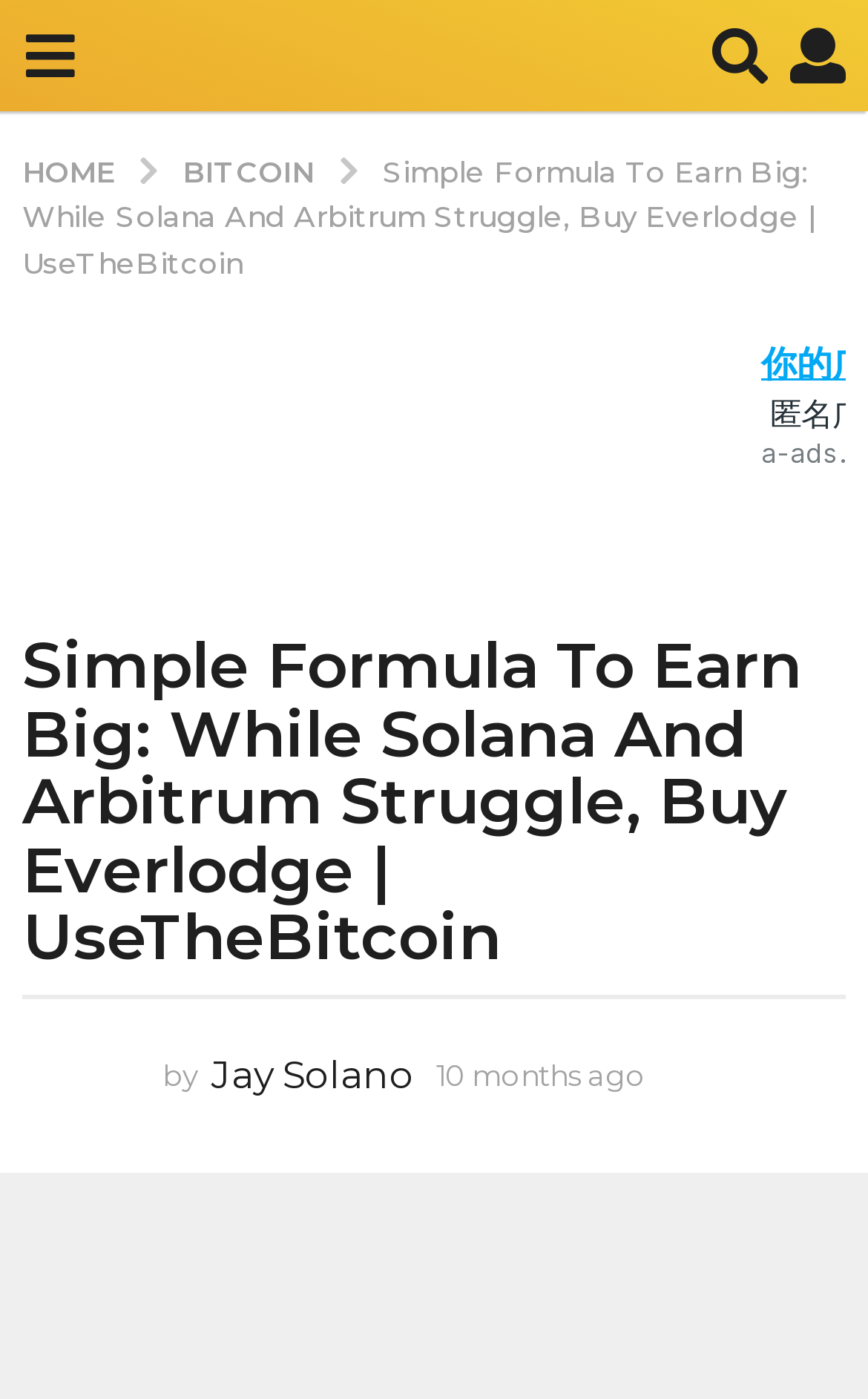Analyze and describe the webpage in a detailed narrative.

The webpage appears to be an article page with a focus on cryptocurrency. At the top, there are three buttons on the right side, likely representing social media or sharing options. Below these buttons, a navigation breadcrumb is present, containing links to "HOME", "BITCOIN", and the title of the article itself, "Simple Formula To Earn Big: While Solana And Arbitrum Struggle, Buy Everlodge | UseTheBitcoin".

The main content of the page is divided into sections. The first section contains an iframe, which may be an advertisement or a related content section. Below this, there is a header section with a timestamp indicating that the article was published 10 months ago. The article title, "Simple Formula To Earn Big: While Solana And Arbitrum Struggle, Buy Everlodge | UseTheBitcoin", is displayed prominently in this section.

Following the header, there is a separator line, and then a layout table containing information about the article's author, Jay Solano. The author's name is displayed as a link, accompanied by a small image of the author. The text "by" is placed next to the image, and the author's name is repeated as a link. The publication timestamp, "10 months ago", is also displayed in this section.

Overall, the webpage appears to be a news article or blog post focused on cryptocurrency, with a clear structure and organization.